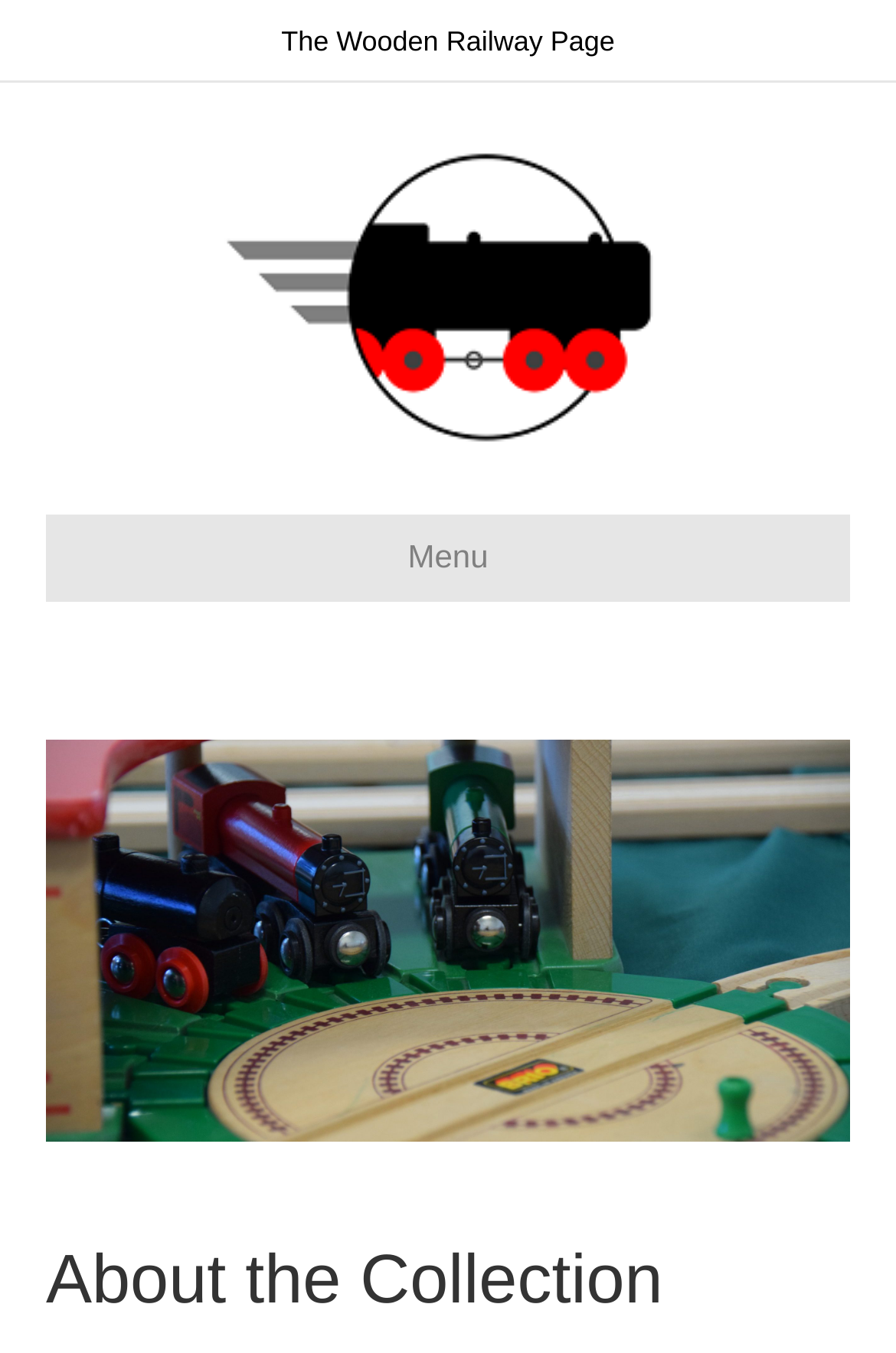Respond to the question below with a concise word or phrase:
Is there a button on the page?

Yes